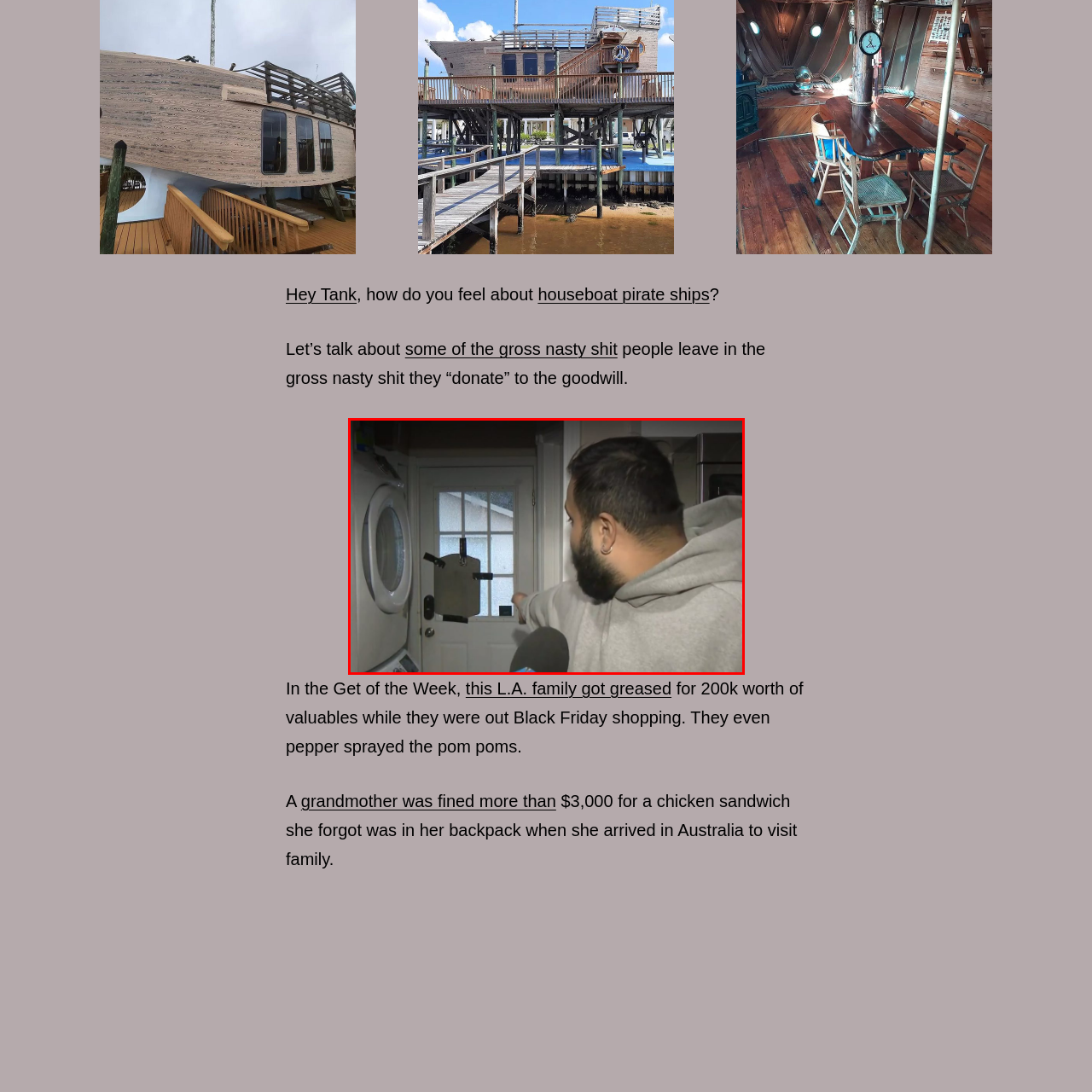Offer an in-depth description of the scene contained in the red rectangle.

In this image, a man in a grey hoodie gestures towards his door, which has a makeshift cover secured with black tape. The door, designed with glass panes, reveals a blurred exterior, hinting at an unpleasant situation. The laundry appliances are visible in the background, suggesting this incident took place in a home environment. The man’s expression conveys concern as he points, highlighting the door and its unusual closure. This scene likely relates to a recent news story about security concerns, particularly in light of a significant burglary incident in the area, where a local family's belongings were stolen during Black Friday shopping.